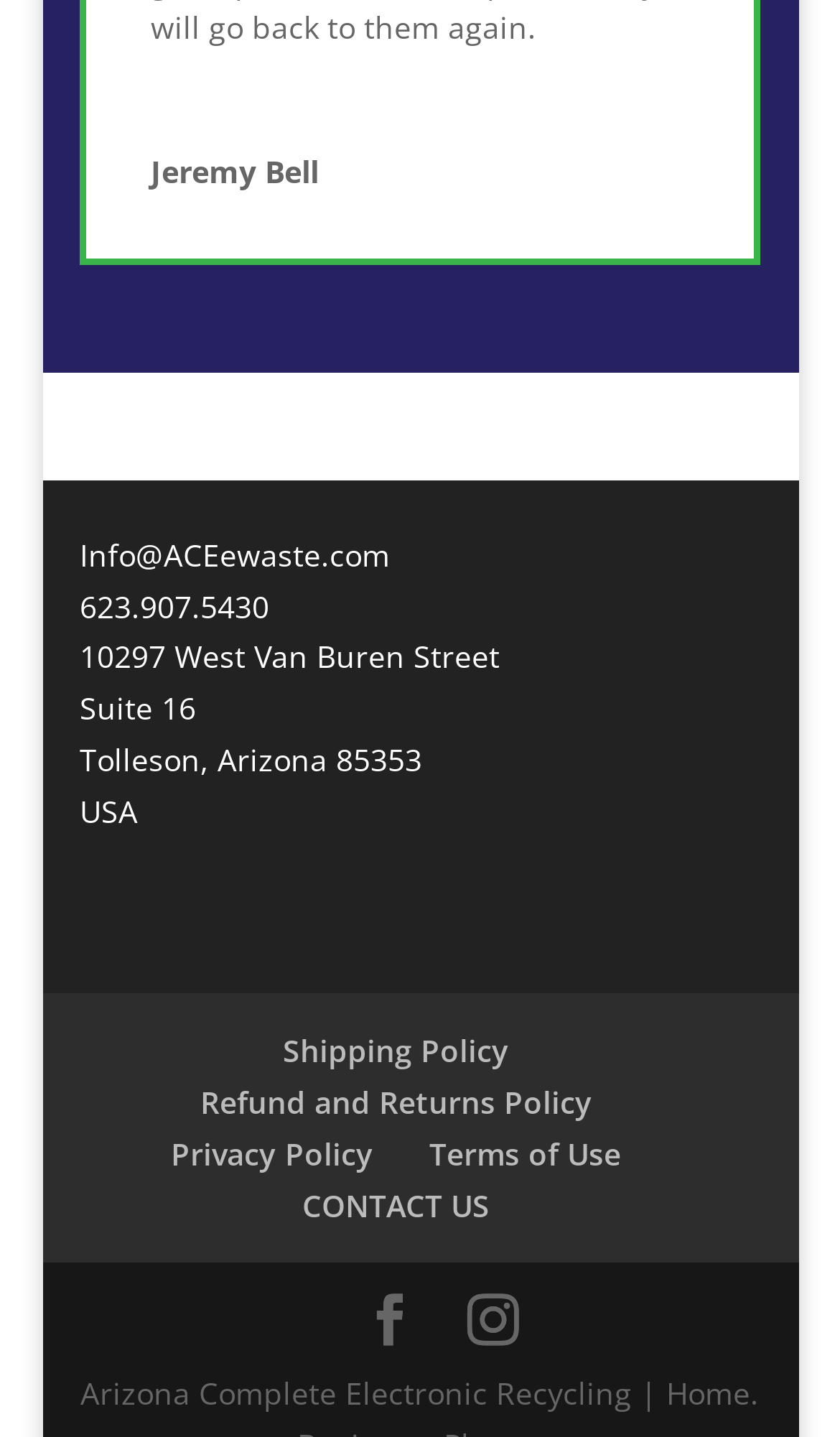Please specify the bounding box coordinates of the region to click in order to perform the following instruction: "Read privacy policy".

[0.204, 0.788, 0.445, 0.817]